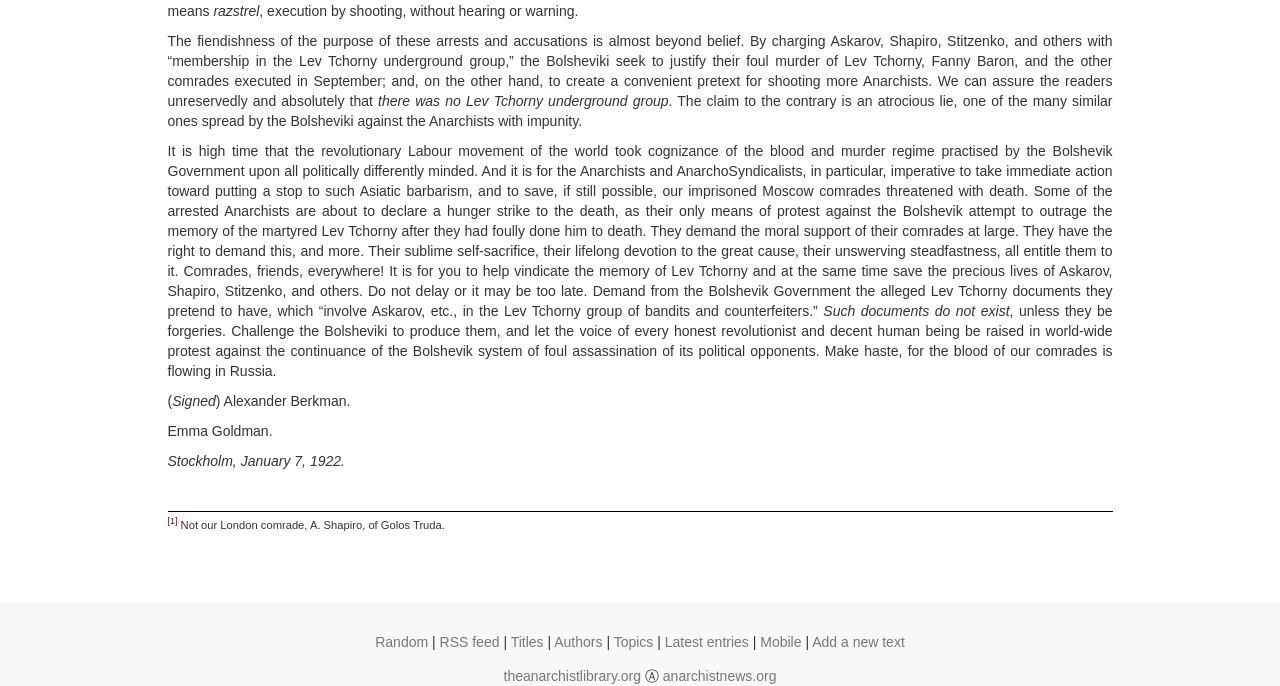What is the date mentioned in the text?
Using the visual information from the image, give a one-word or short-phrase answer.

January 7, 1922